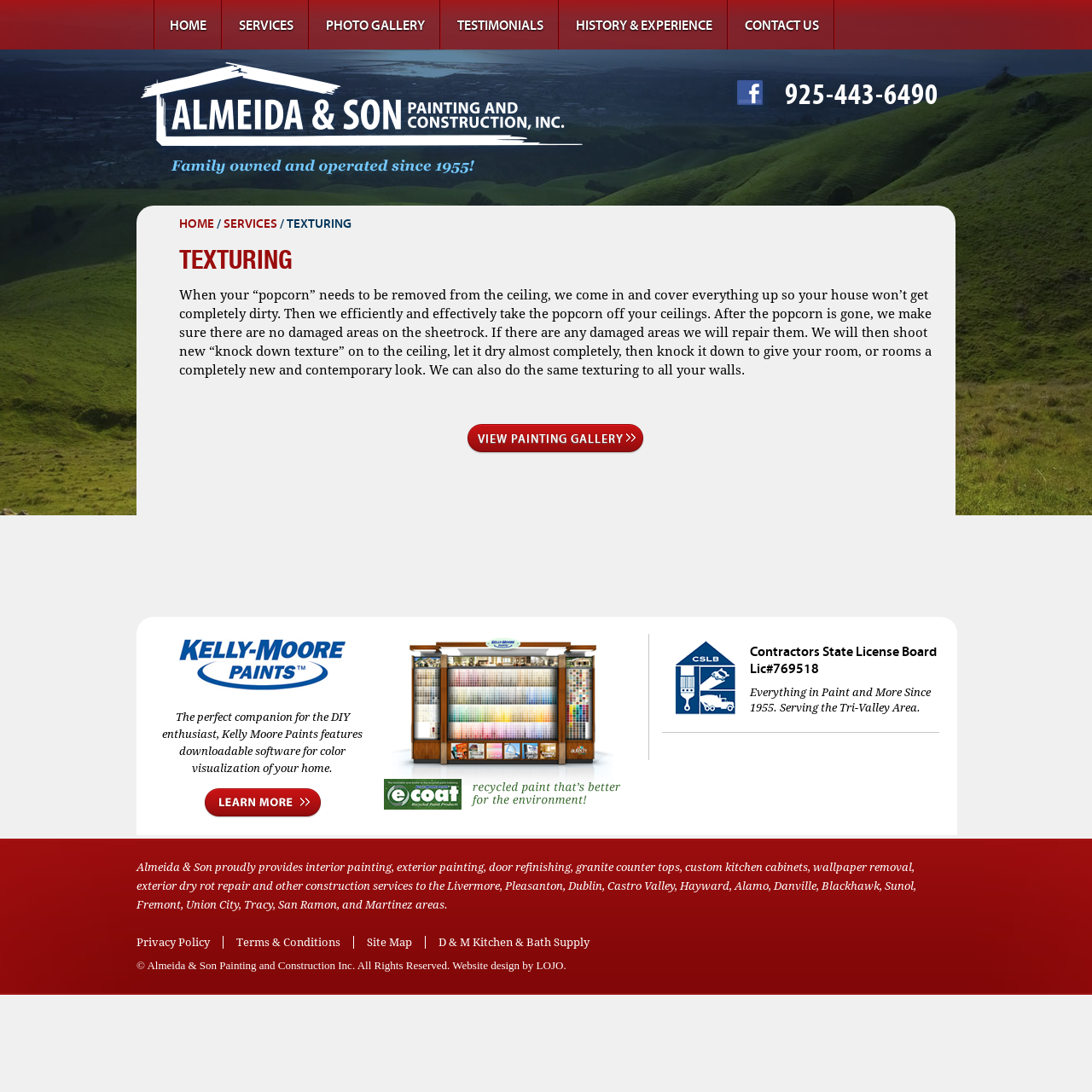Predict the bounding box of the UI element based on the description: "Services". The coordinates should be four float numbers between 0 and 1, formatted as [left, top, right, bottom].

[0.205, 0.197, 0.254, 0.212]